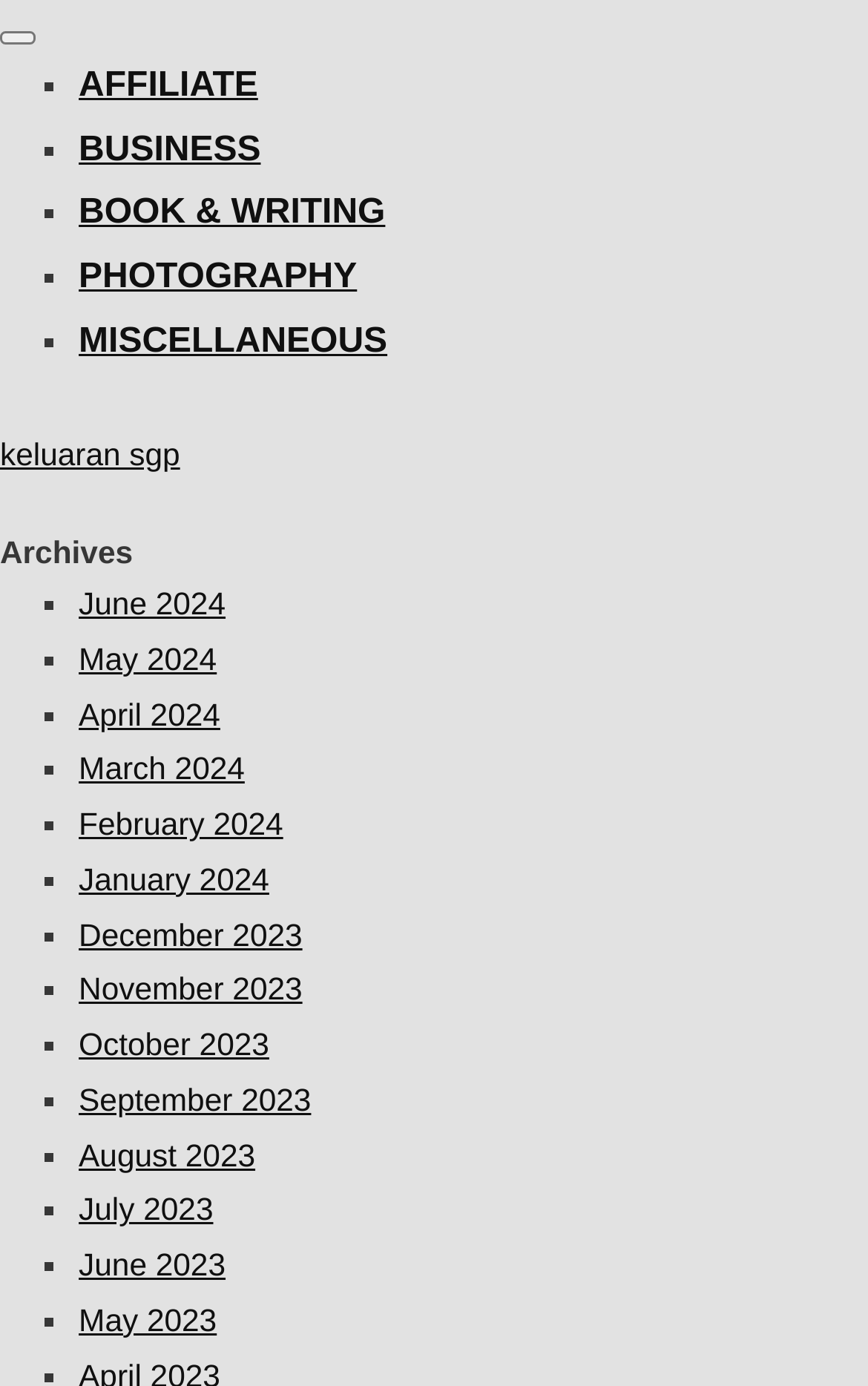Illustrate the webpage with a detailed description.

The webpage is about winning the lottery, with a focus on step number one. At the top left corner, there is a button to toggle navigation. Below it, there is a mobile menu with several links, including "AFFILIATE", "BUSINESS", "BOOK & WRITING", "PHOTOGRAPHY", and "MISCELLANEOUS". Each link is preceded by a list marker, a small square symbol.

On the top left side, there is a link to "keluaran sgp". Below it, there is a heading titled "Archives", which lists several months from June 2024 to May 2023. Each month is a link, and they are all preceded by a list marker. The months are listed in reverse chronological order, with the most recent month at the top.